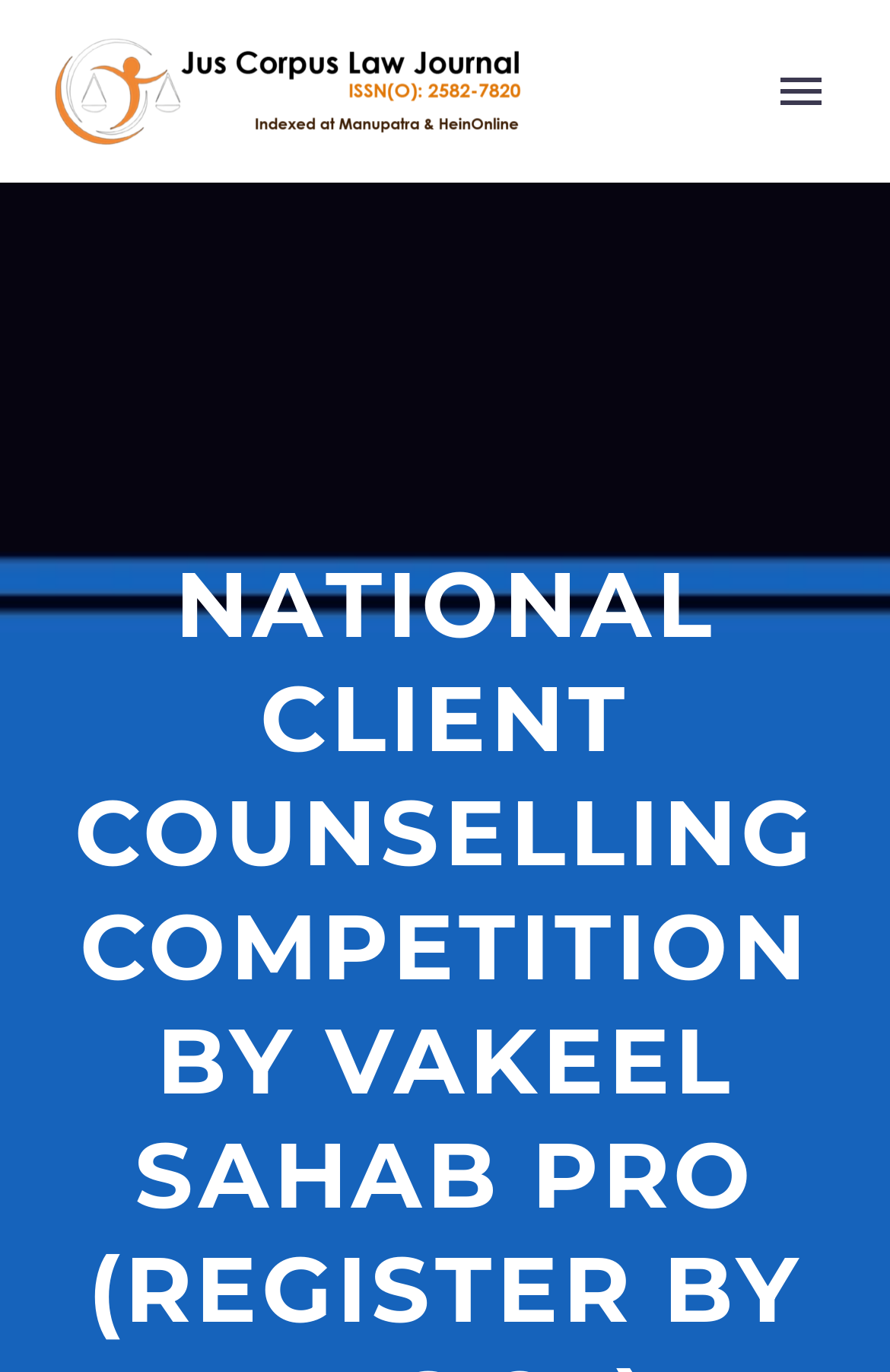Determine the bounding box coordinates in the format (top-left x, top-left y, bottom-right x, bottom-right y). Ensure all values are floating point numbers between 0 and 1. Identify the bounding box of the UI element described by: Primary Menu

[0.854, 0.042, 0.946, 0.092]